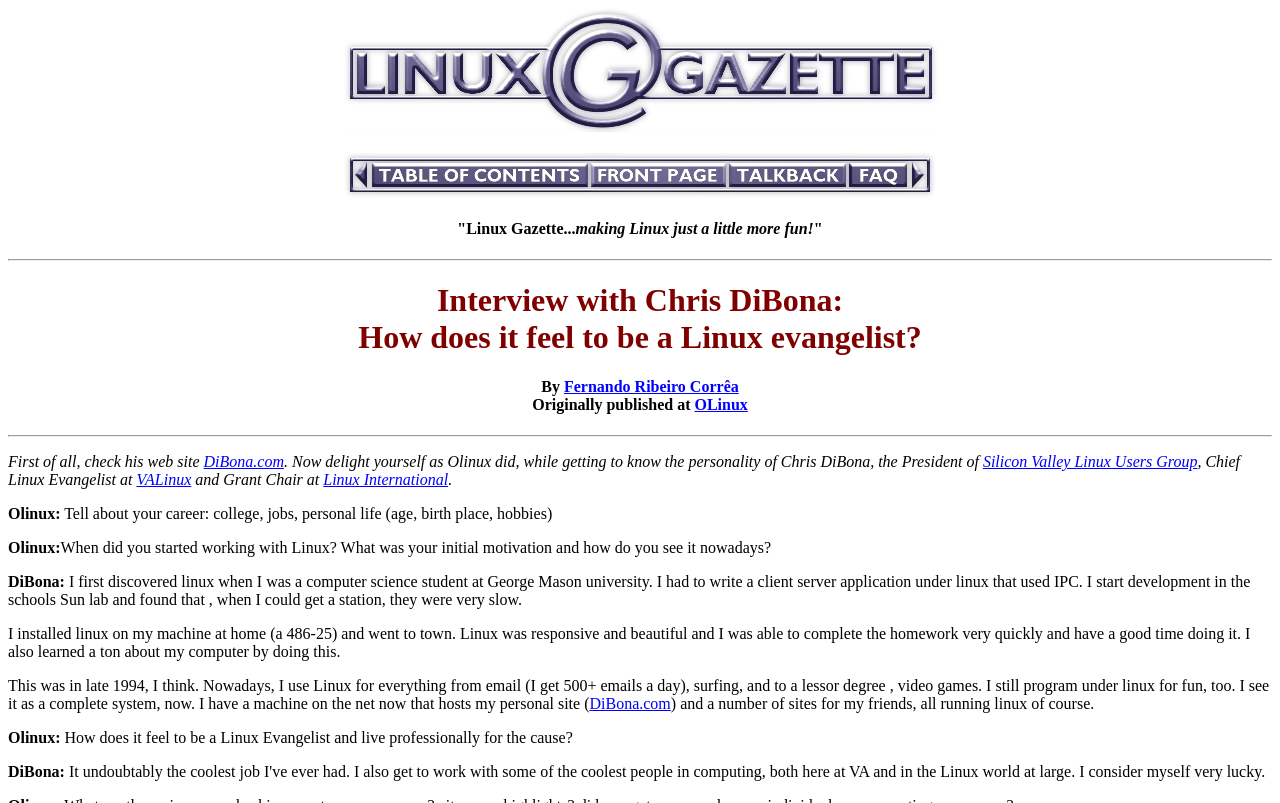Locate the bounding box coordinates of the UI element described by: "Linux International". The bounding box coordinates should consist of four float numbers between 0 and 1, i.e., [left, top, right, bottom].

[0.253, 0.587, 0.35, 0.608]